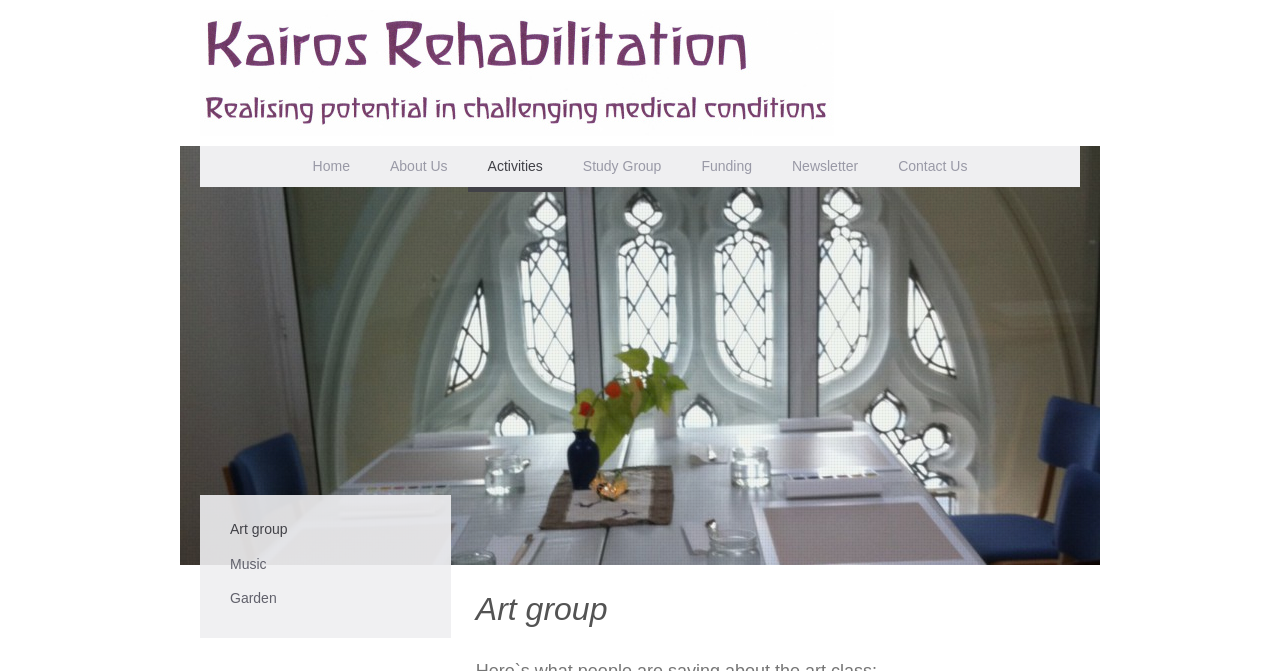Calculate the bounding box coordinates of the UI element given the description: "Music".

[0.172, 0.818, 0.219, 0.869]